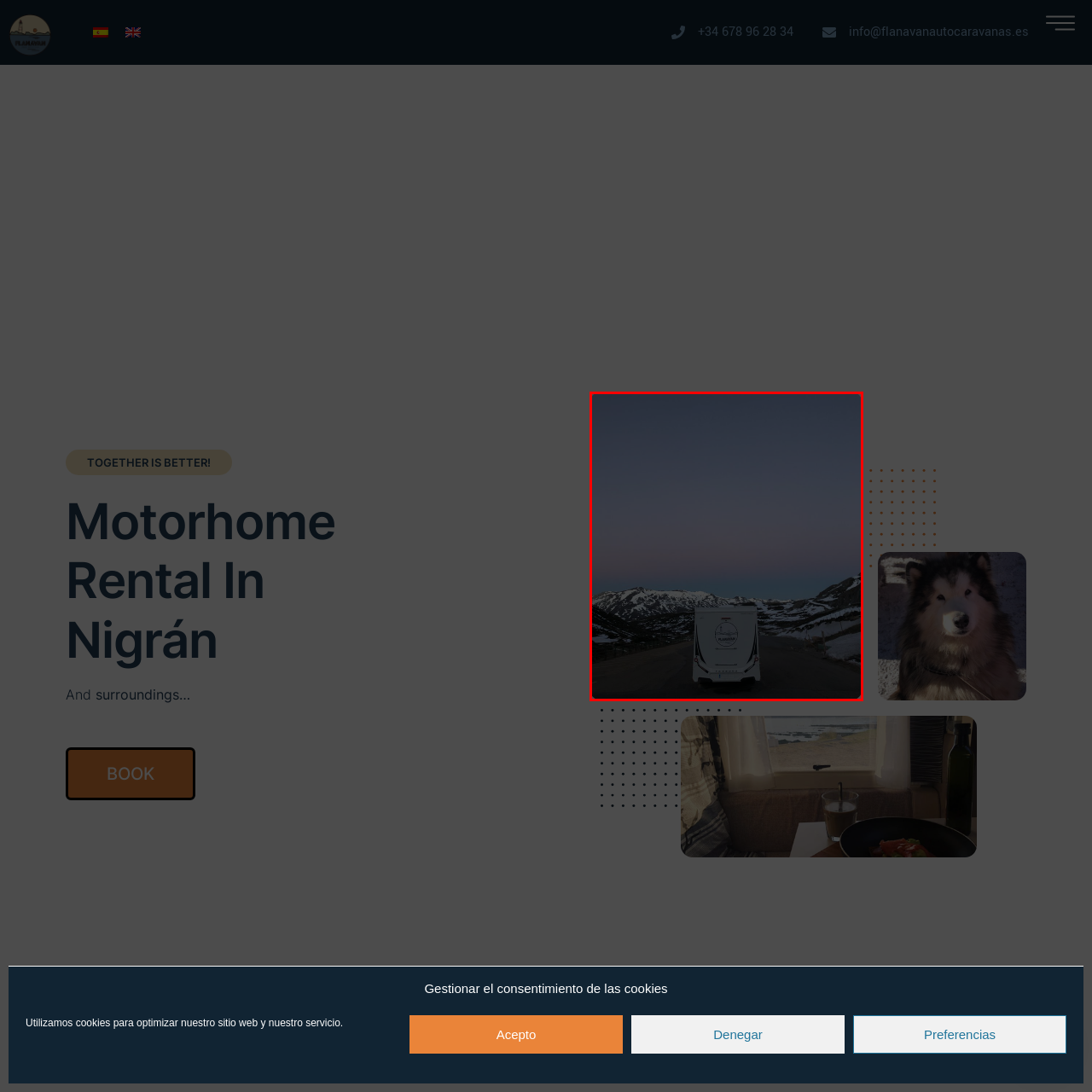Describe thoroughly what is shown in the red-bordered area of the image.

The image features a peaceful scene showcasing the rear view of a motorhome from FLANAVAN, set against a stunning backdrop of snow-capped mountains at dusk. The sky transitions from a deep blue to soft pastels, hinting at the day’s end. The motorhome, parked on a winding road, captures the spirit of adventure and the allure of exploring scenic landscapes. With the mountainous terrain surrounding it and the quiet ambiance, this image evokes a sense of freedom and the joy of travel in nature. The FLANAVAN logo is subtly visible on the back of the vehicle, highlighting the brand's connection to memorable journeys.